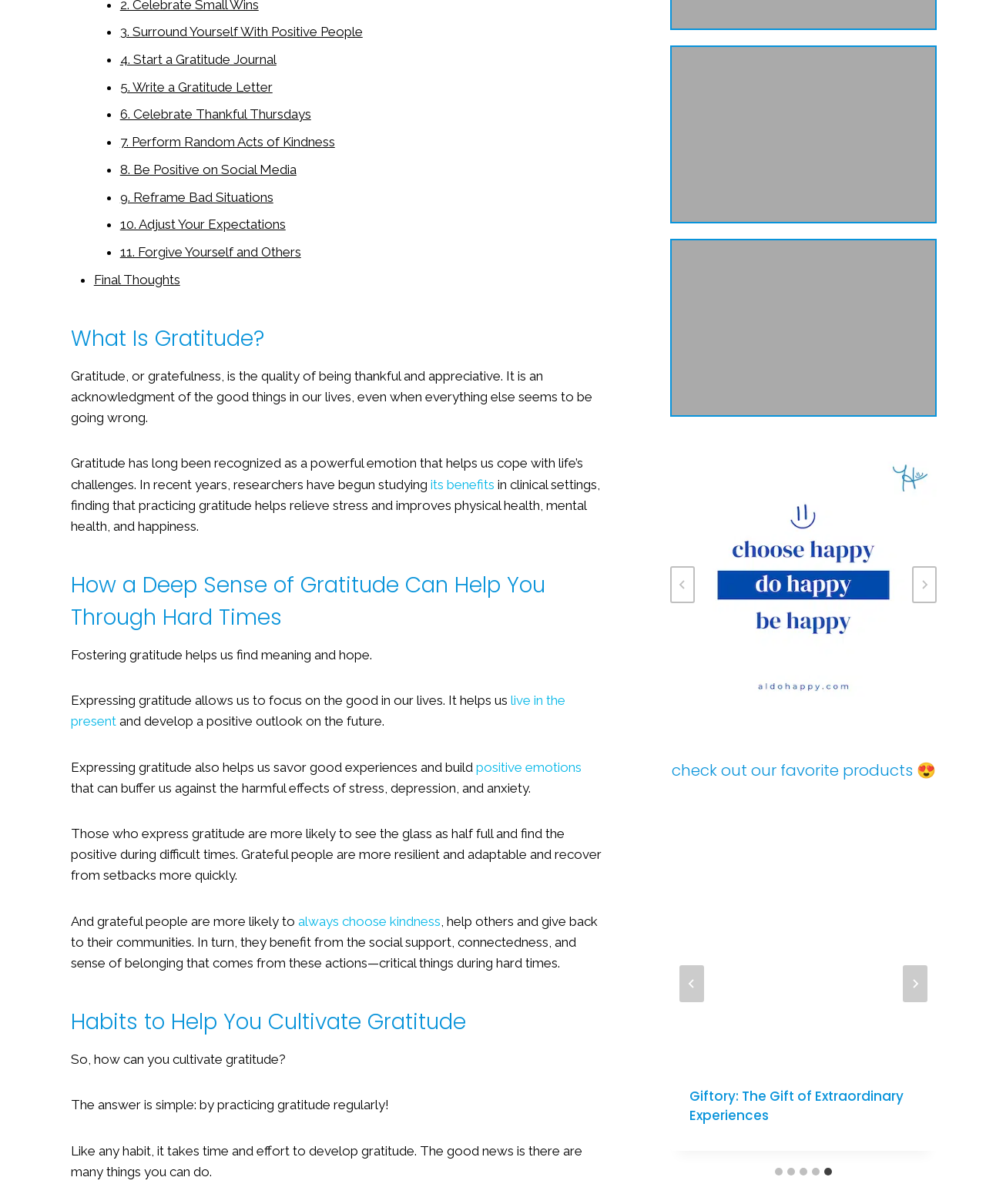Identify the bounding box coordinates for the element you need to click to achieve the following task: "Click on 'Next slide'". The coordinates must be four float values ranging from 0 to 1, formatted as [left, top, right, bottom].

[0.925, 0.47, 0.95, 0.501]